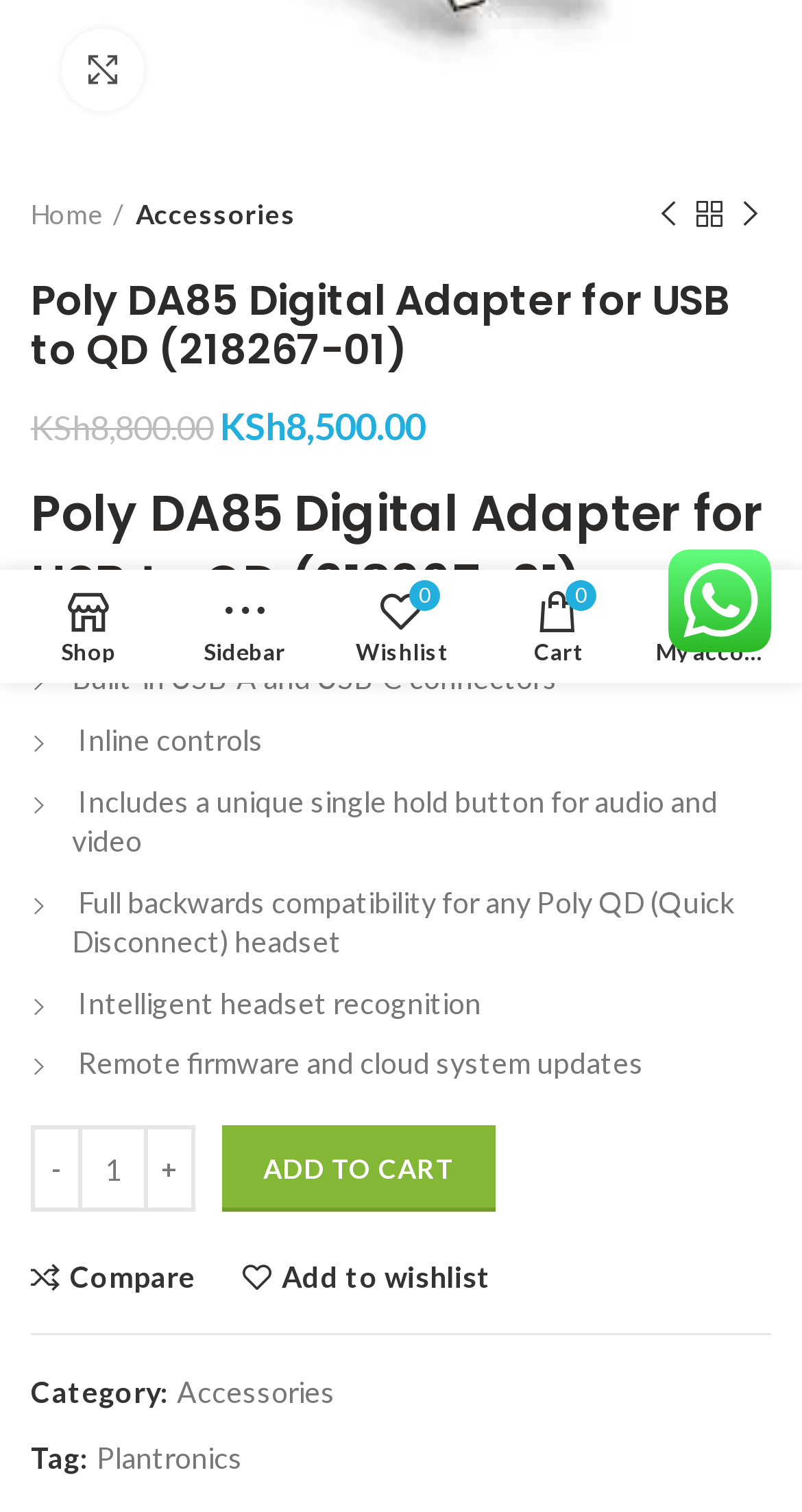Bounding box coordinates must be specified in the format (top-left x, top-left y, bottom-right x, bottom-right y). All values should be floating point numbers between 0 and 1. What are the bounding box coordinates of the UI element described as: Accessories

[0.221, 0.91, 0.418, 0.933]